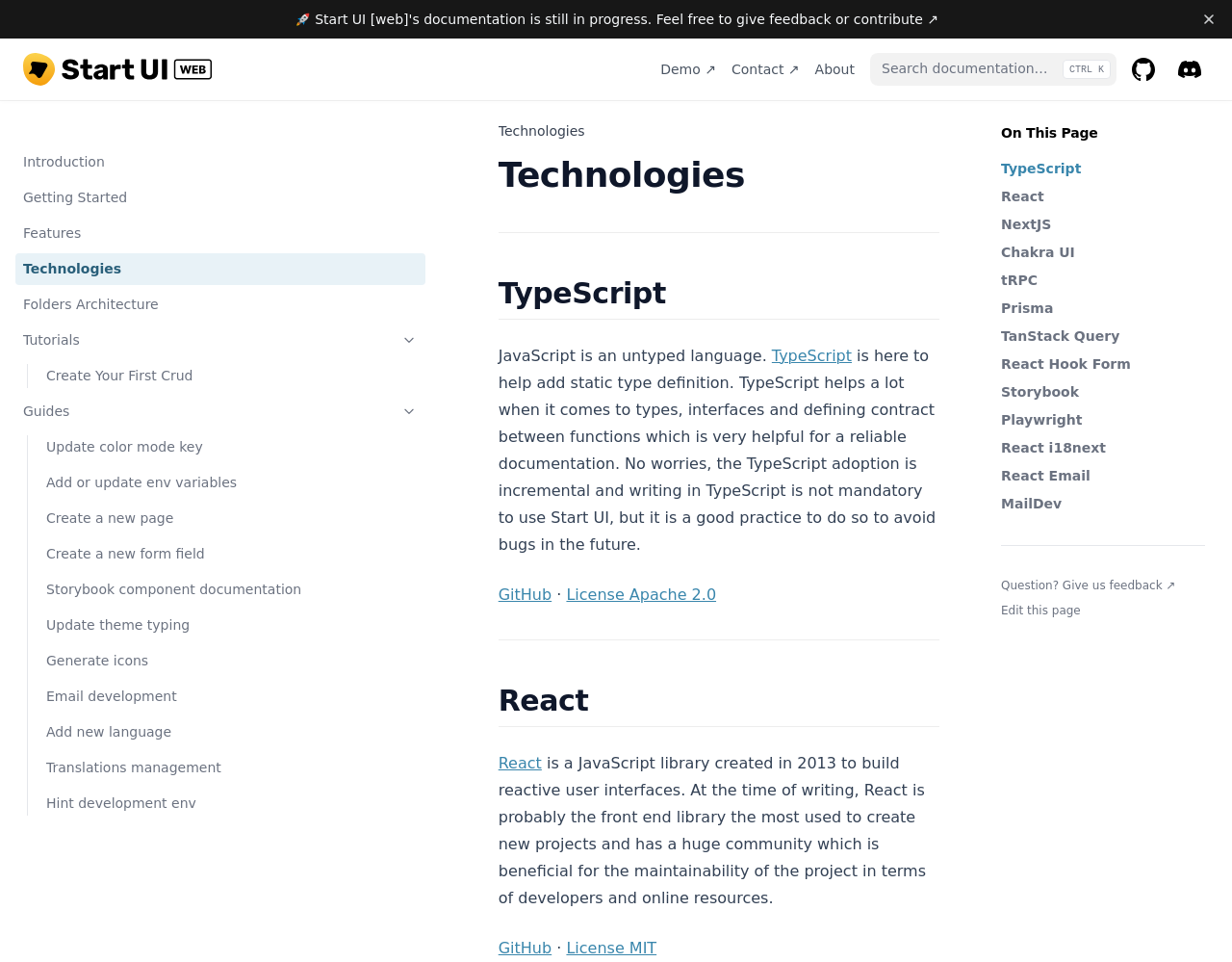Find the bounding box coordinates for the area that should be clicked to accomplish the instruction: "Go to the 'About' page".

[0.655, 0.054, 0.7, 0.091]